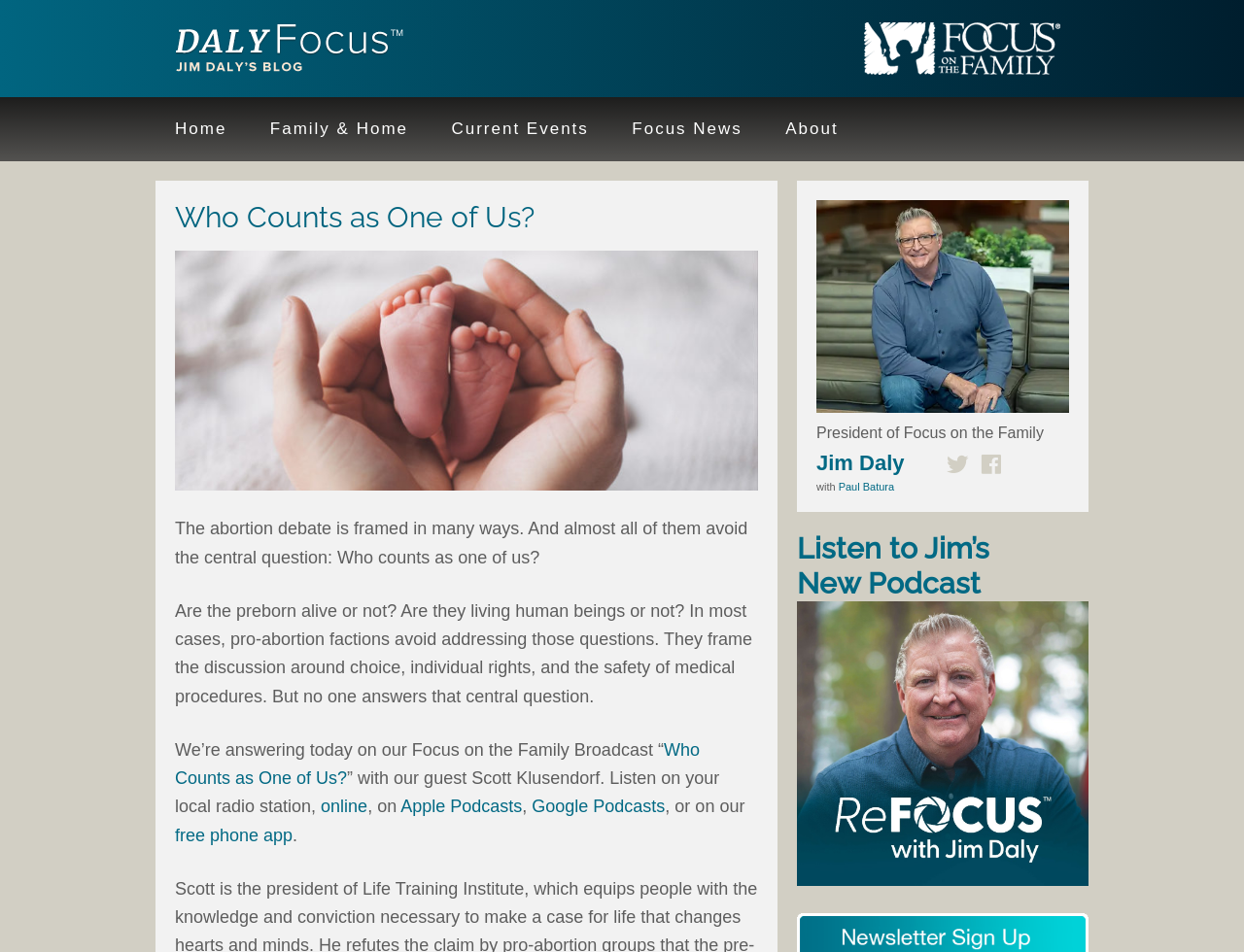What is the topic of the article?
Please provide a detailed and thorough answer to the question.

I found the answer by reading the text on the webpage, which discusses the abortion debate and frames it in terms of the question 'Who counts as one of us?' This suggests that the topic of the article is the abortion debate.